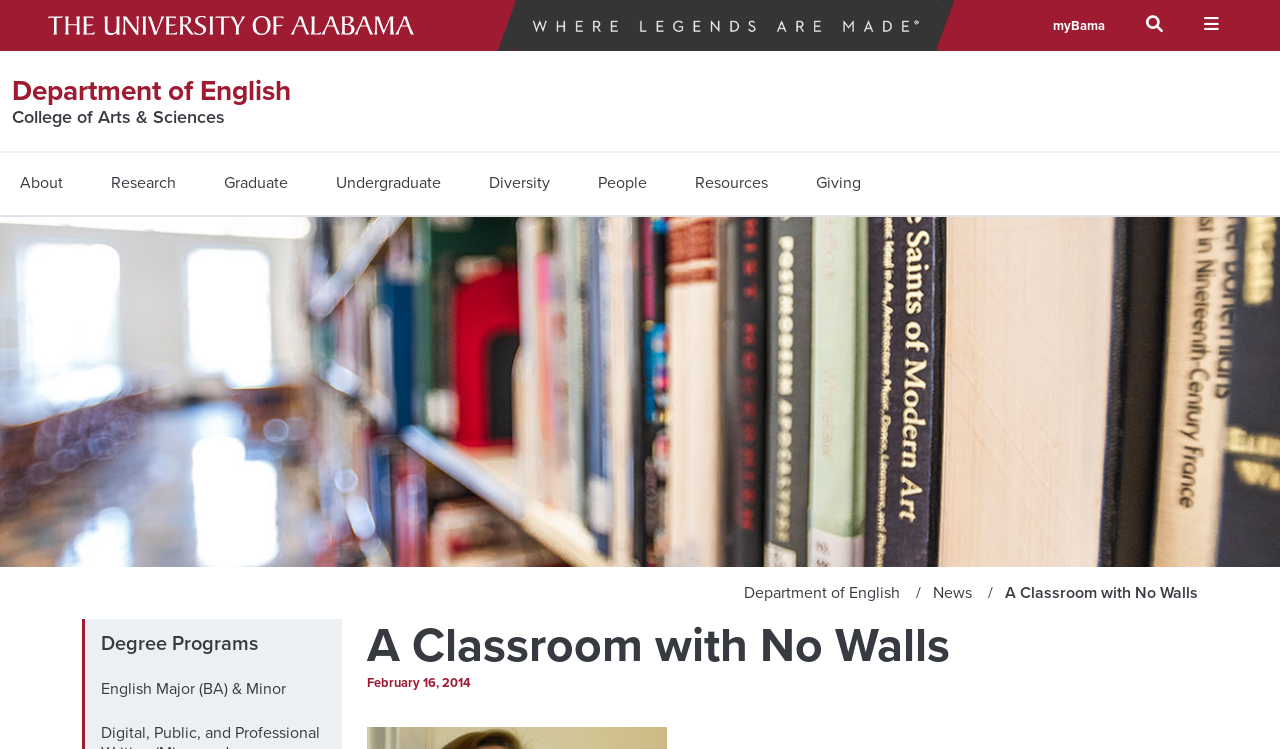What is the name of the university?
Refer to the image and provide a one-word or short phrase answer.

The University of Alabama